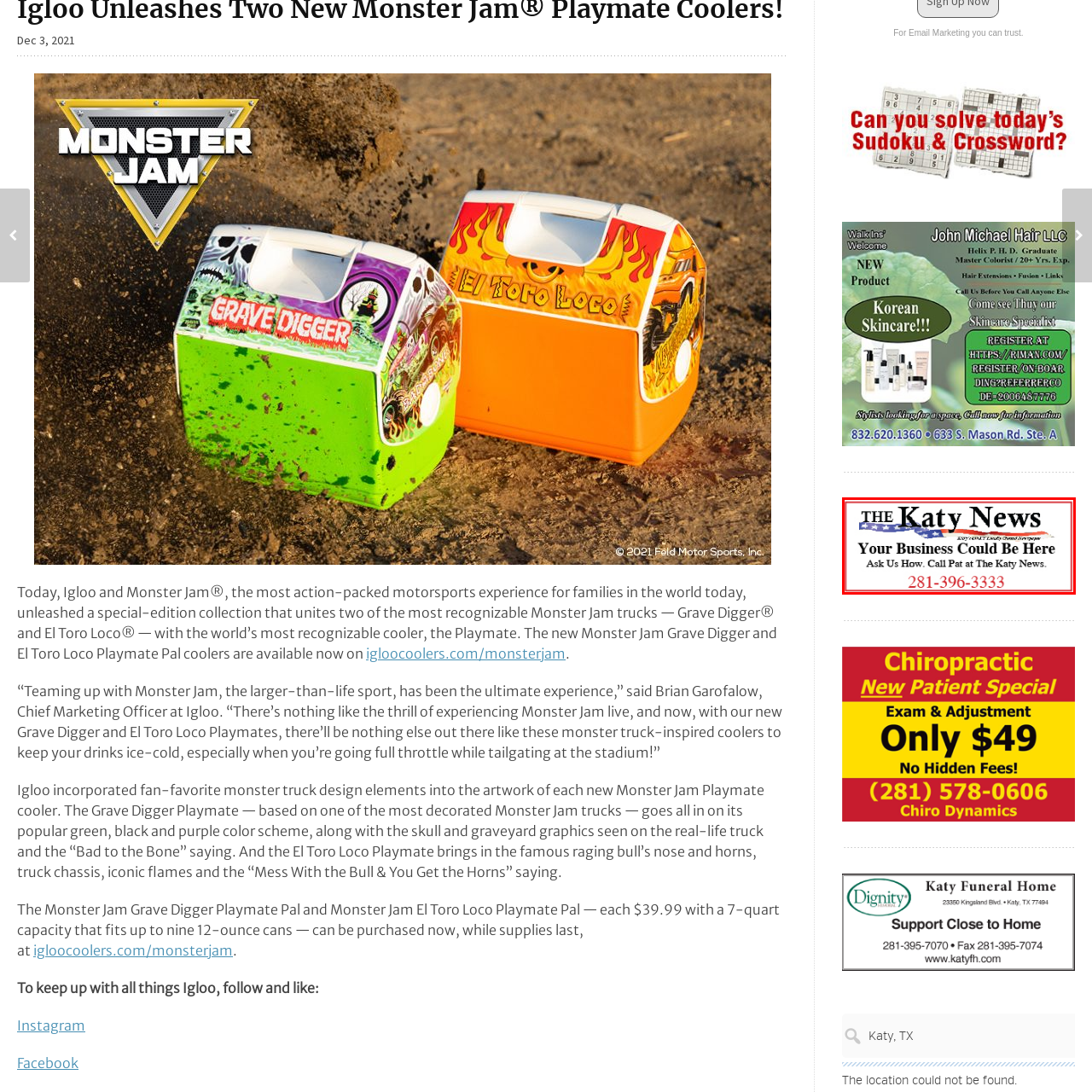Inspect the area enclosed by the red box and reply to the question using only one word or a short phrase: 
Who to contact for advertising?

Pat